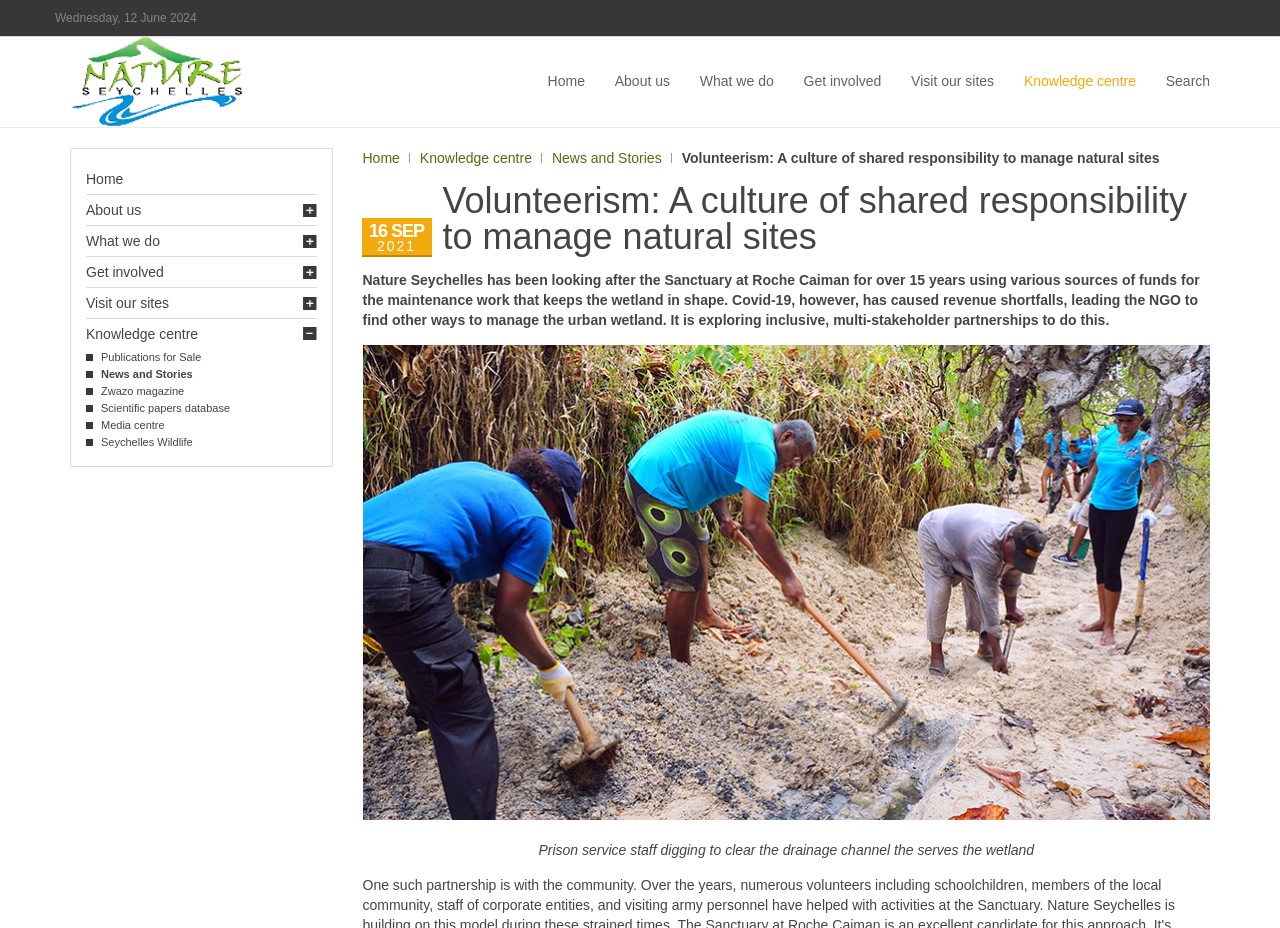Provide a comprehensive description of the webpage.

The webpage is about Nature Seychelles, an environmental conservation organization. At the top left, there is a time indicator showing the current date, "Wednesday, 12 June 2024". Next to it, there is a link to an unspecified page. 

On the top navigation bar, there are six links: "Home", "About us", "What we do", "Get involved", "Visit our sites", and "Knowledge centre". These links are positioned horizontally, taking up most of the top section of the page.

Below the navigation bar, there is a search box with the label "Search" on the top right. 

The main content of the page is divided into two sections. On the left, there is a sidebar with multiple links, including "Home", "About us", "What we do", "Get involved", "Visit our sites", "Knowledge centre", "Publications for Sale", "News and Stories", "Zwazo magazine", "Scientific papers database", "Media centre", and "Seychelles Wildlife". These links are stacked vertically.

On the right side of the page, there is a main article with a heading "Volunteerism: A culture of shared responsibility to manage natural sites". Below the heading, there is a subheading with a date "16 SEP 2021". The article discusses how Nature Seychelles has been maintaining the Sanctuary at Roche Caiman for over 15 years, but due to Covid-19, it is exploring new ways to manage the urban wetland. 

Below the article, there is an image of people digging to clear a drainage channel, with a caption "Prison service staff digging to clear the drainage channel that serves the wetland".